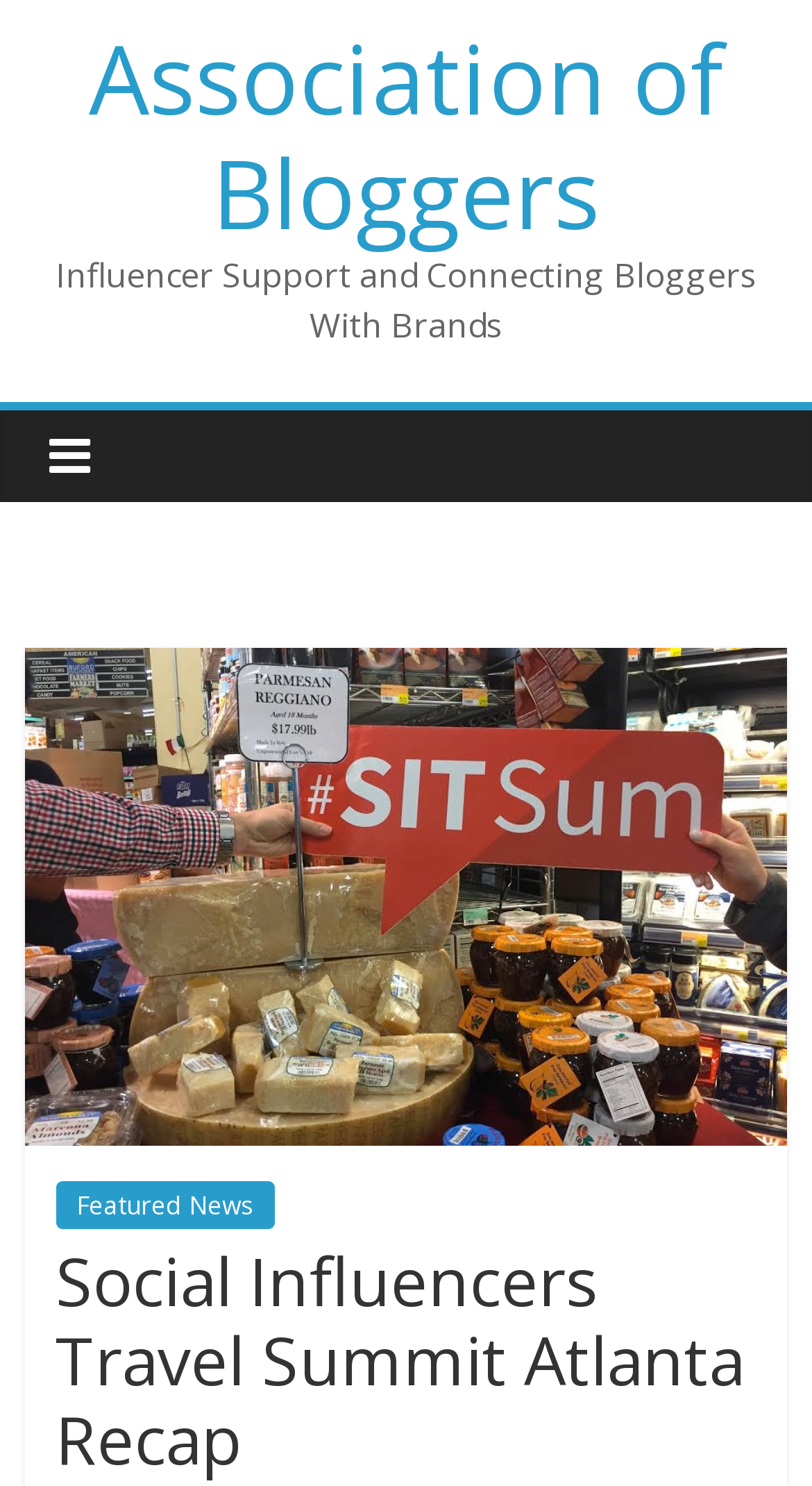What is the main heading displayed on the webpage? Please provide the text.

Social Influencers Travel Summit Atlanta Recap